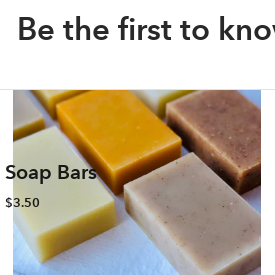What is the label overlaid on the image?
Examine the image and give a concise answer in one word or a short phrase.

Soap Bars